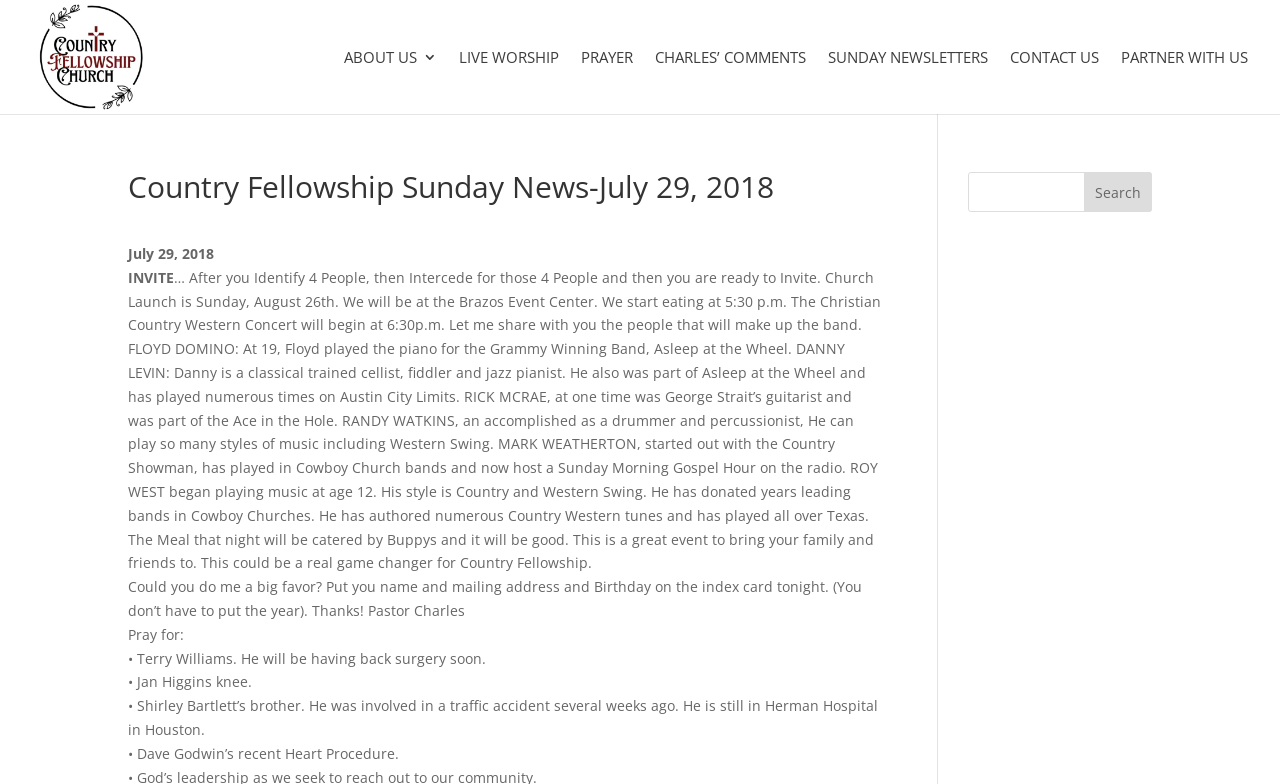Utilize the information from the image to answer the question in detail:
What is the name of the church?

The name of the church can be found in the top-left corner of the webpage, where it says 'Country Fellowship Sunday News-July 29, 2018'.